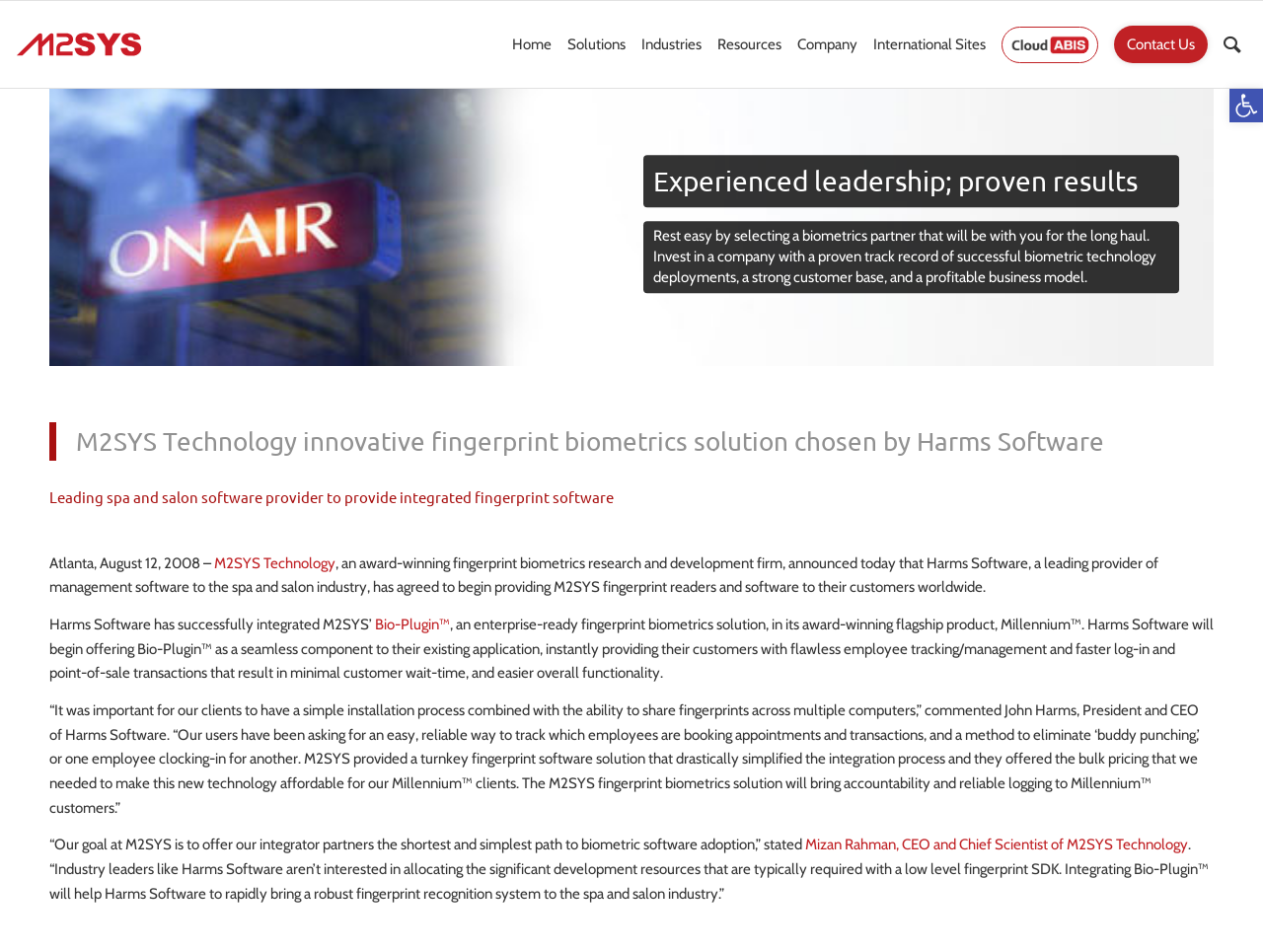Write an exhaustive caption that covers the webpage's main aspects.

The webpage appears to be a news article or press release from M2SYS Technology, a company that provides fingerprint biometrics solutions. At the top of the page, there is a navigation menu with links to various sections of the website, including "Home", "Solutions", "Industries", "Resources", "Company", "International Sites", "CloudABIS", and "Contact Us". 

Below the navigation menu, there is a prominent image with the title "Experienced leadership; proven results" and a brief description of the company's track record in biometric technology deployments. 

The main content of the page is a news article announcing that Harms Software, a leading provider of management software to the spa and salon industry, has chosen M2SYS Technology's innovative fingerprint biometrics solution to provide integrated fingerprint software to their customers worldwide. The article includes quotes from John Harms, President and CEO of Harms Software, and Mizan Rahman, CEO and Chief Scientist of M2SYS Technology, discussing the benefits of the partnership and the simplicity of the integration process.

The article is accompanied by an image related to the topic, and there are several links to other relevant pages or websites throughout the text. At the bottom right corner of the page, there is a button to open the toolbar accessibility tools.